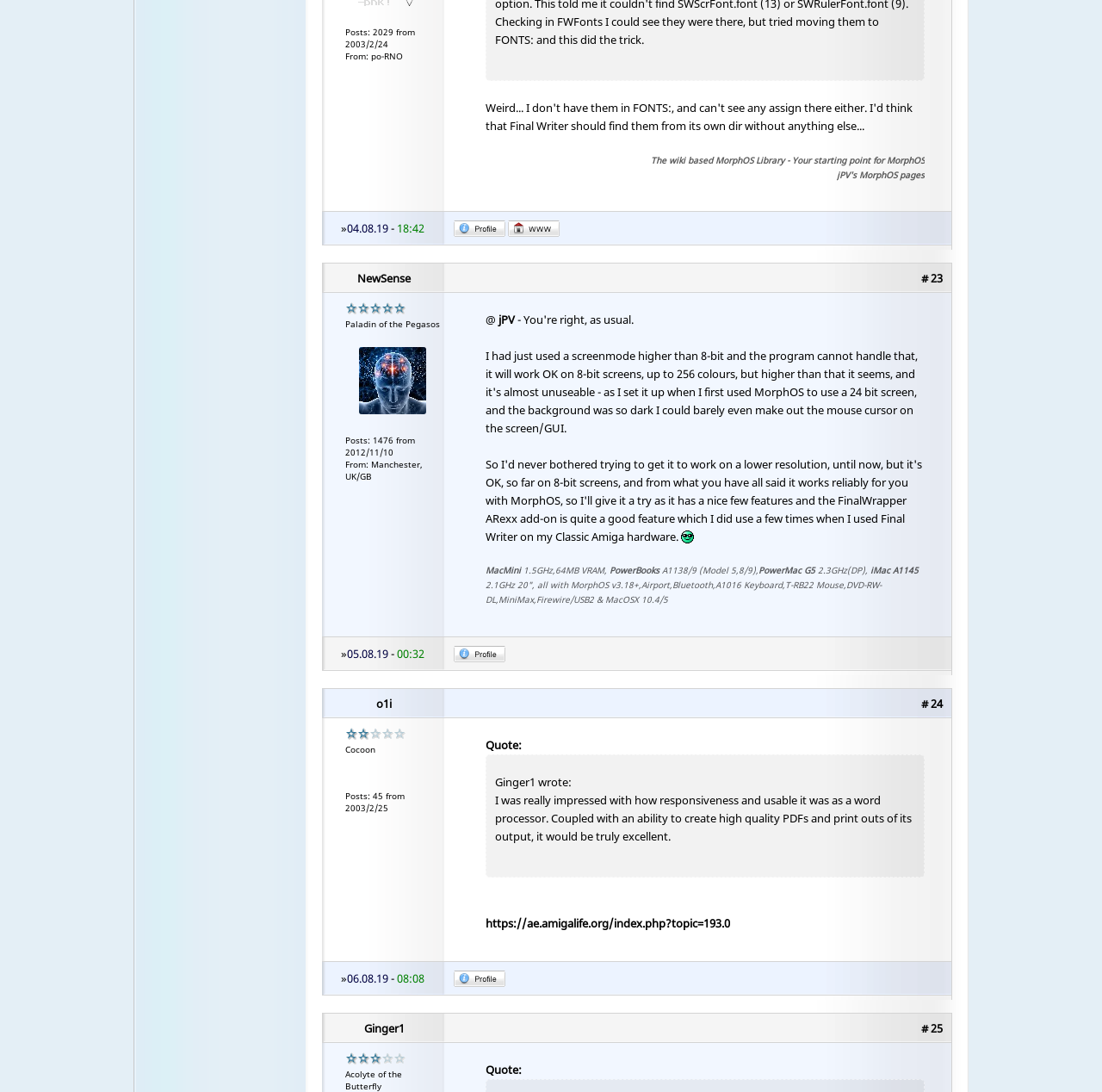Given the description of the UI element: "Ginger1", predict the bounding box coordinates in the form of [left, top, right, bottom], with each value being a float between 0 and 1.

[0.292, 0.928, 0.405, 0.957]